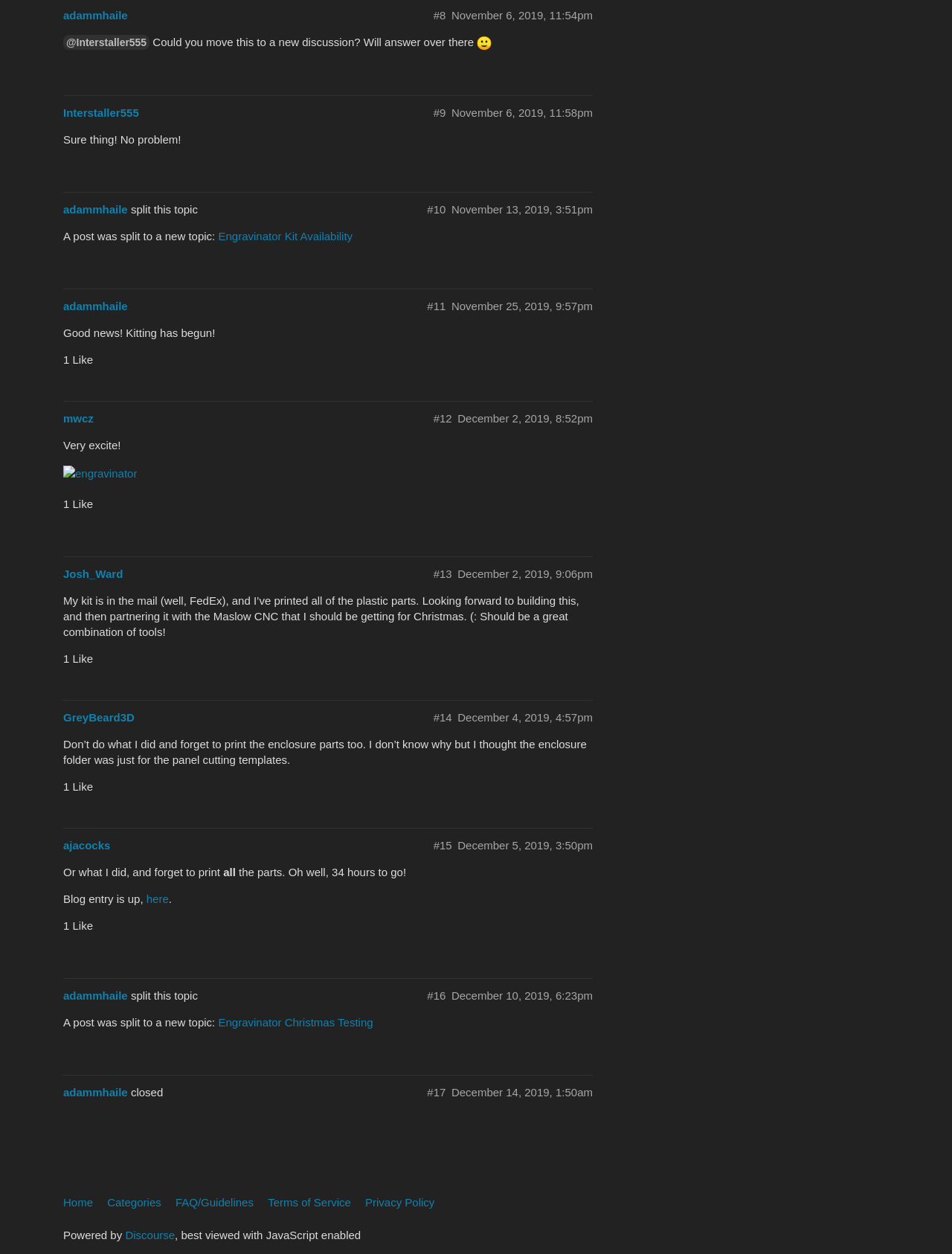How many likes does the post with the image have? From the image, respond with a single word or brief phrase.

1